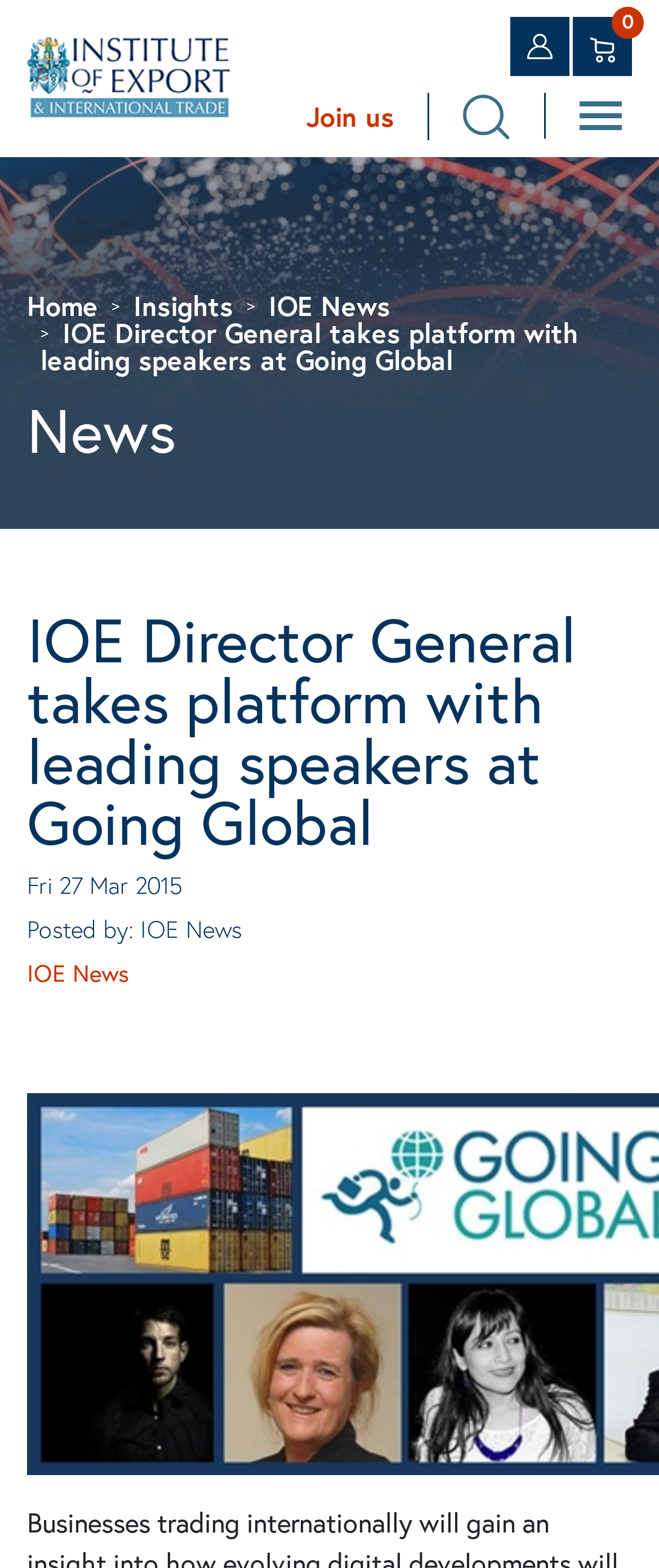Based on the element description: "aria-label="Search"", identify the bounding box coordinates for this UI element. The coordinates must be four float numbers between 0 and 1, listed as [left, top, right, bottom].

[0.703, 0.059, 0.774, 0.089]